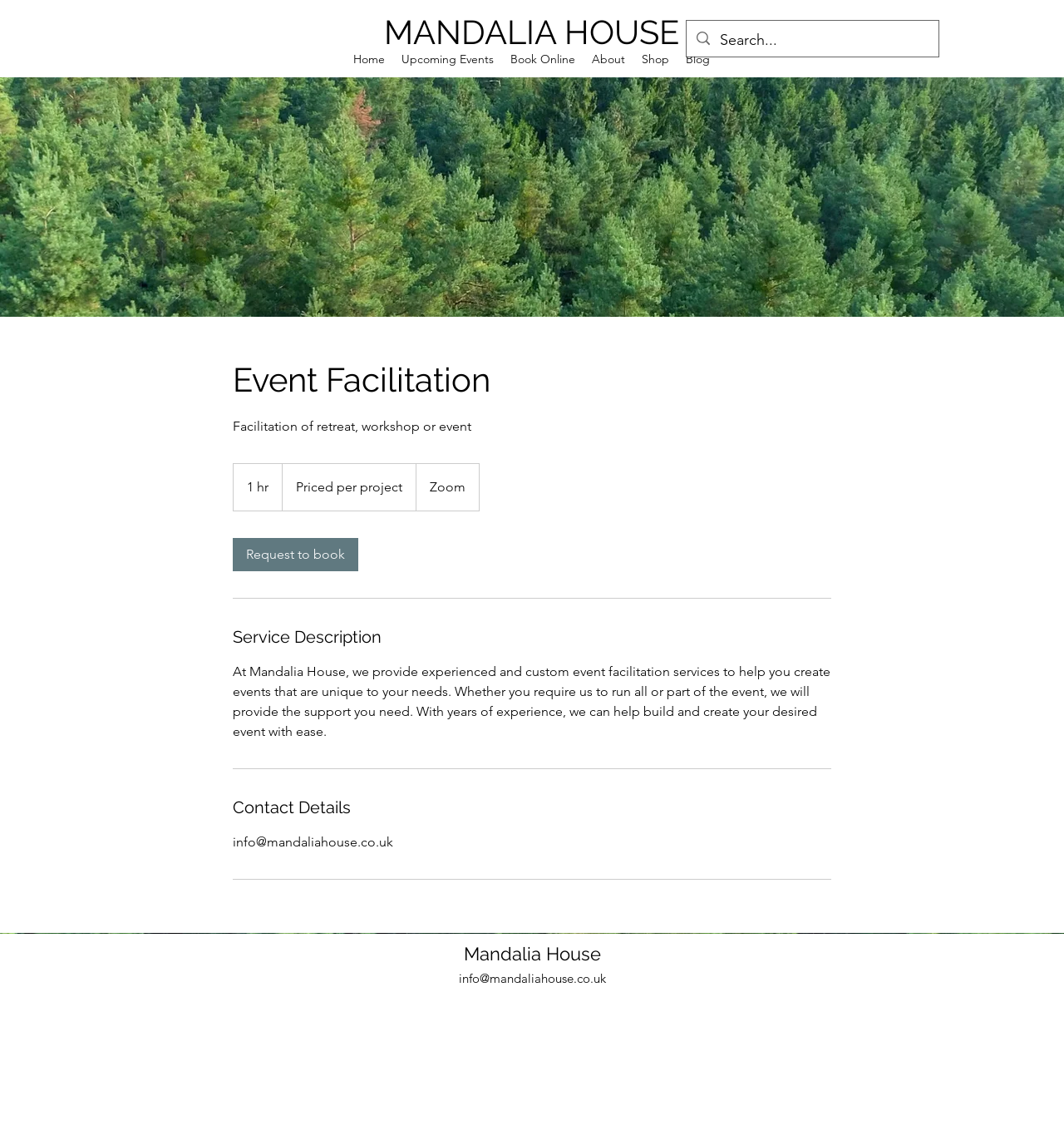What is the name of the event facilitation service?
Please look at the screenshot and answer in one word or a short phrase.

Mandalia House